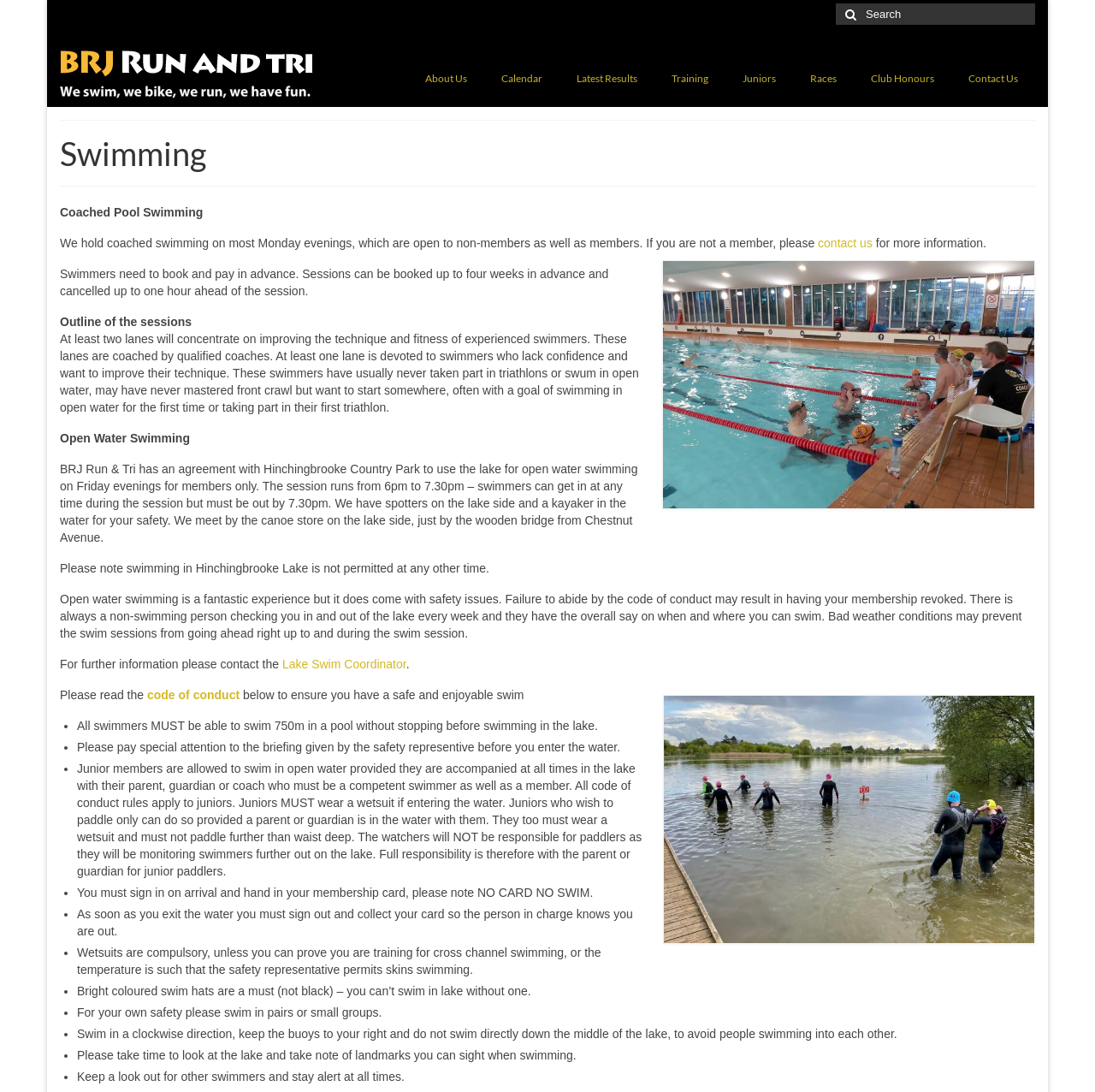Identify the bounding box coordinates of the section to be clicked to complete the task described by the following instruction: "Contact the Lake Swim Coordinator". The coordinates should be four float numbers between 0 and 1, formatted as [left, top, right, bottom].

[0.258, 0.602, 0.371, 0.614]